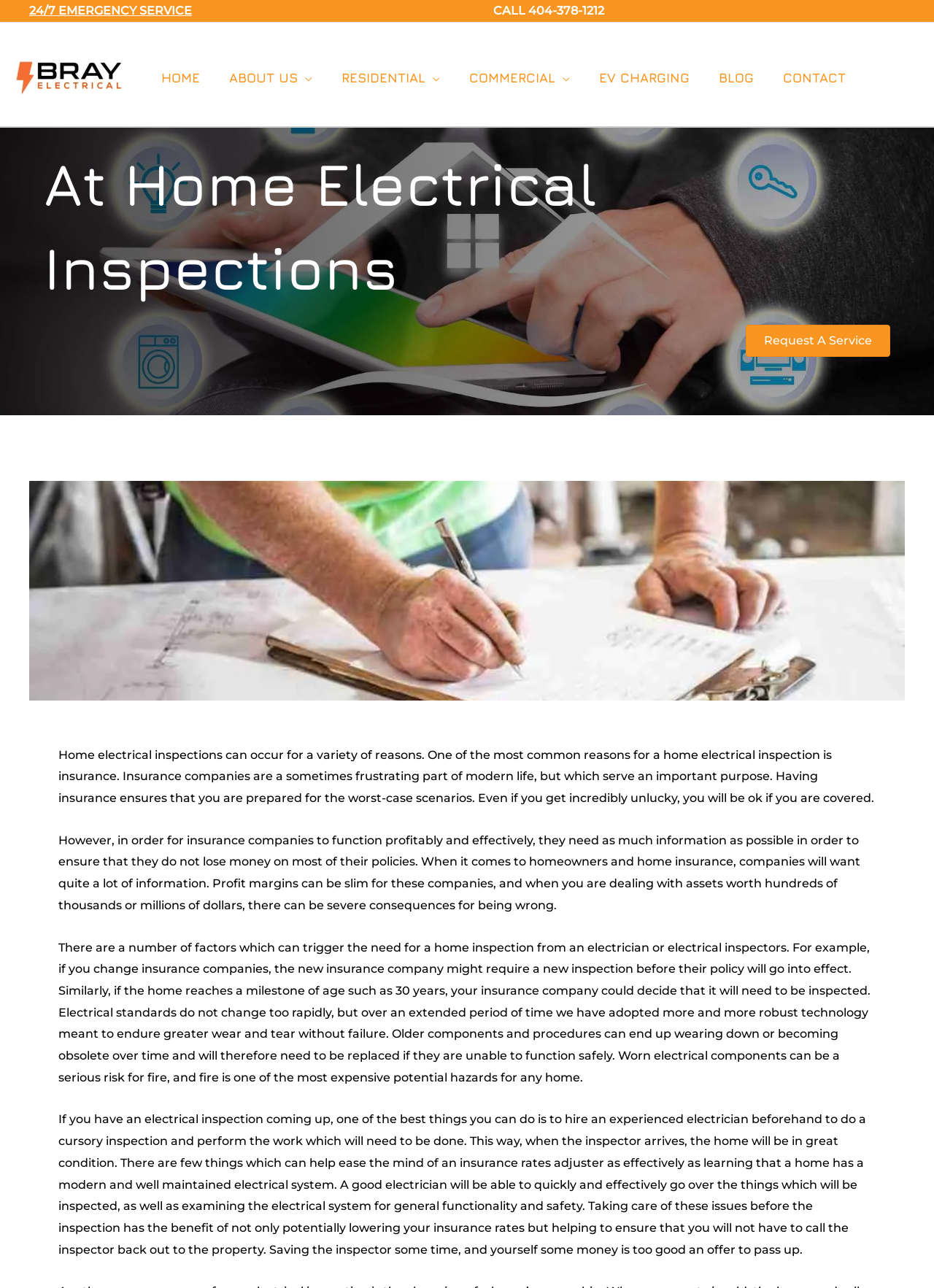Illustrate the webpage thoroughly, mentioning all important details.

The webpage is about home electrical inspections, specifically discussing the reasons and importance of such inspections, particularly in relation to insurance companies. 

At the top left of the page, there is a link to "Bray Electrical Services" accompanied by an image of the company's logo. Next to it, there is a navigation menu with links to various sections of the website, including "HOME", "ABOUT US", "RESIDENTIAL", "COMMERCIAL", "EV CHARGING", "BLOG", and "CONTACT". 

On the top right, there is a prominent call-to-action section with a "24/7 EMERGENCY SERVICE" link, a "CALL" button, and a phone number "404-378-1212" link. 

Below the navigation menu, there is a heading "At Home Electrical Inspections" followed by a large block of text that explains the importance of home electrical inspections, particularly in relation to insurance companies. The text is divided into four paragraphs, each discussing a different aspect of home electrical inspections, such as the reasons for inspections, the factors that trigger the need for an inspection, and the benefits of hiring an experienced electrician to perform the inspection. 

At the bottom right of the page, there is a "Request A Service" button.